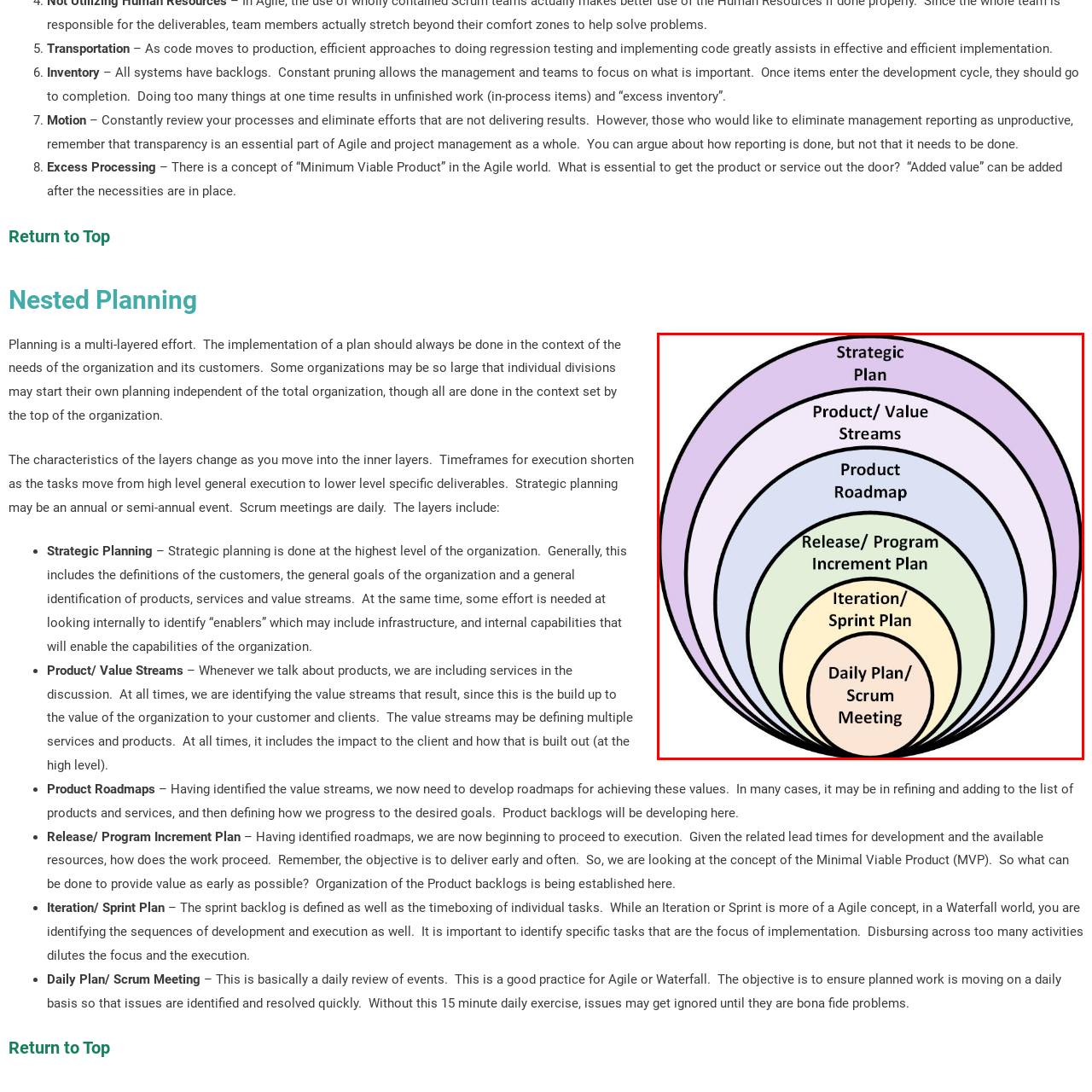Provide a comprehensive description of the content within the red-highlighted area of the image.

The image titled "Nested Planning" visually represents the layered structure of strategic planning within an organization. It uses concentric circles to illustrate how different aspects of planning relate to each other, with each layer signifying a specific level of focus and timeframe in the planning process. 

At the outermost layer, the "Strategic Plan" encapsulates the highest level of organizational goals and definitions of customer needs. This is followed by the "Product/Value Streams," which emphasizes the identification of services and products that contribute to delivering value to clients. The "Product Roadmap" is next, detailing the journey towards achieving identified values through product and service development.

Moving inward, the "Release/Program Increment Plan" focuses on the execution of the roadmap, outlining how work progresses to ensure timely delivery of value. The "Iteration/Sprint Plan" highlights the agile approach, defining specific tasks within the overall development sequence. Finally, the "Daily Plan/Scrum Meeting" represents the tactical level, emphasizing daily reviews to monitor progress, address issues, and maintain momentum in the execution of planned activities. 

This diagram effectively communicates the need for structured, multi-layered planning that aligns with both organizational objectives and the dynamic nature of project management.